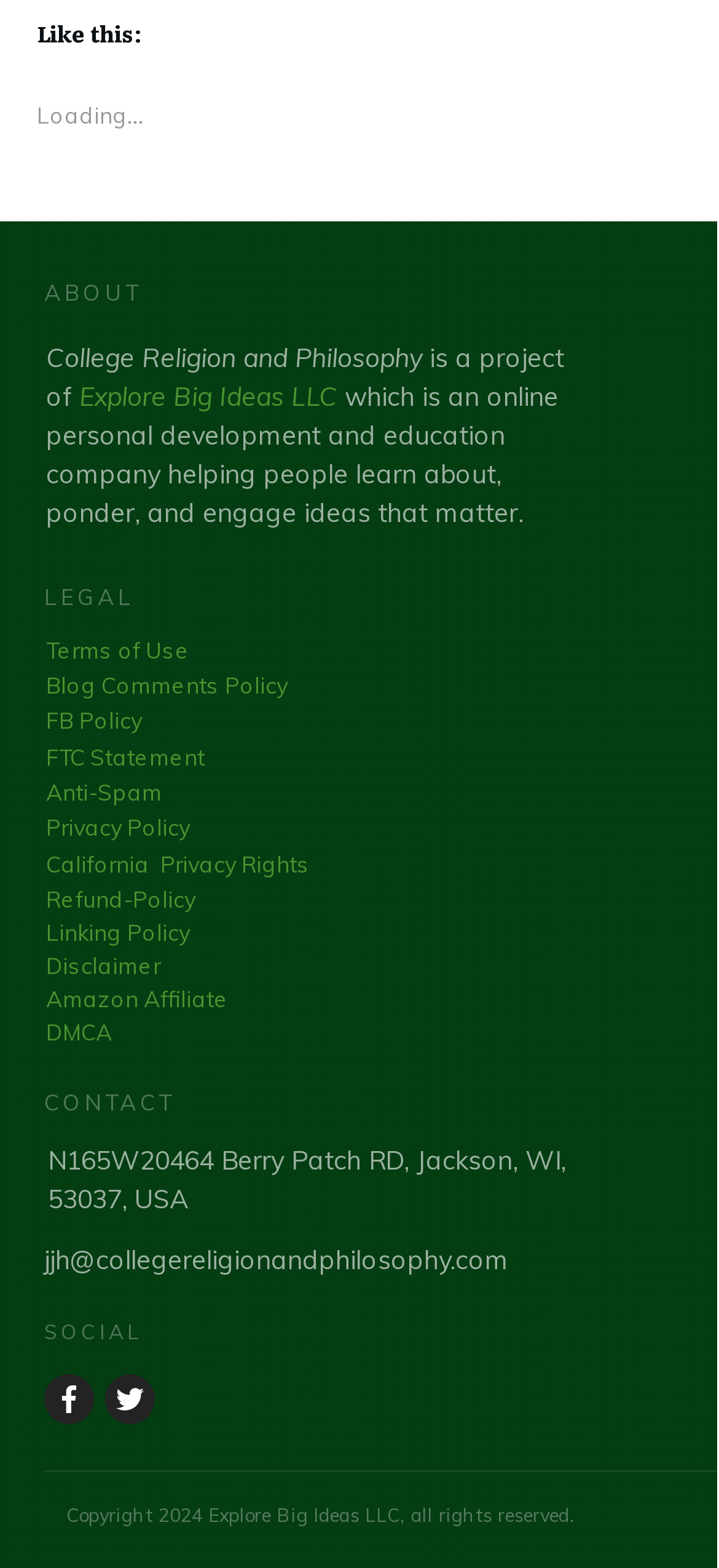Given the content of the image, can you provide a detailed answer to the question?
What is the company behind the project?

The company behind the project can be found in the link element 'Explore Big Ideas LLC' which is a child of the root element and has a bounding box of [0.11, 0.242, 0.469, 0.264]. This company is also mentioned in the static text element 'which is an online personal development and education company...' which provides more information about the company.